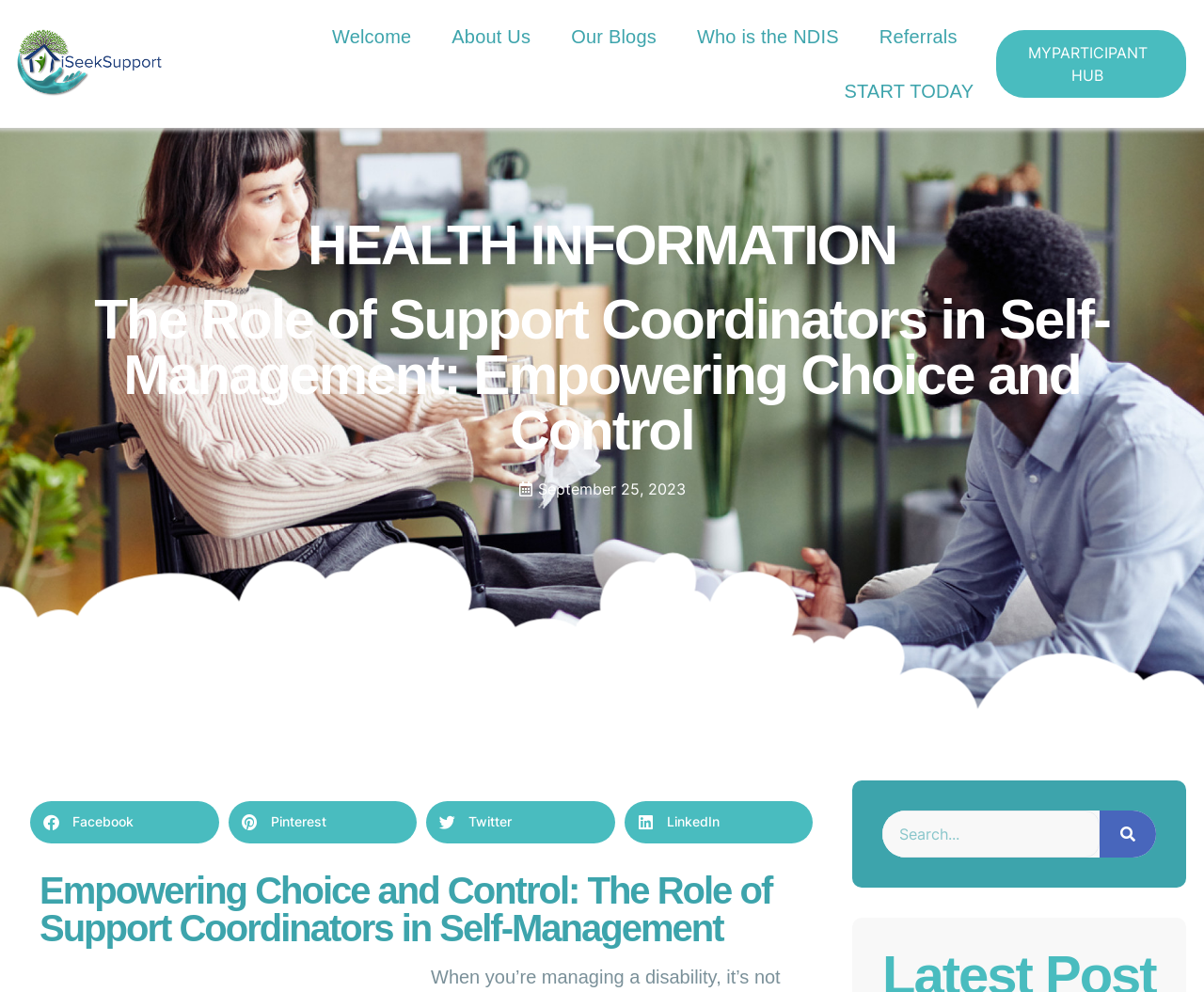Determine the main headline of the webpage and provide its text.

The Role of Support Coordinators in Self-Management: Empowering Choice and Control